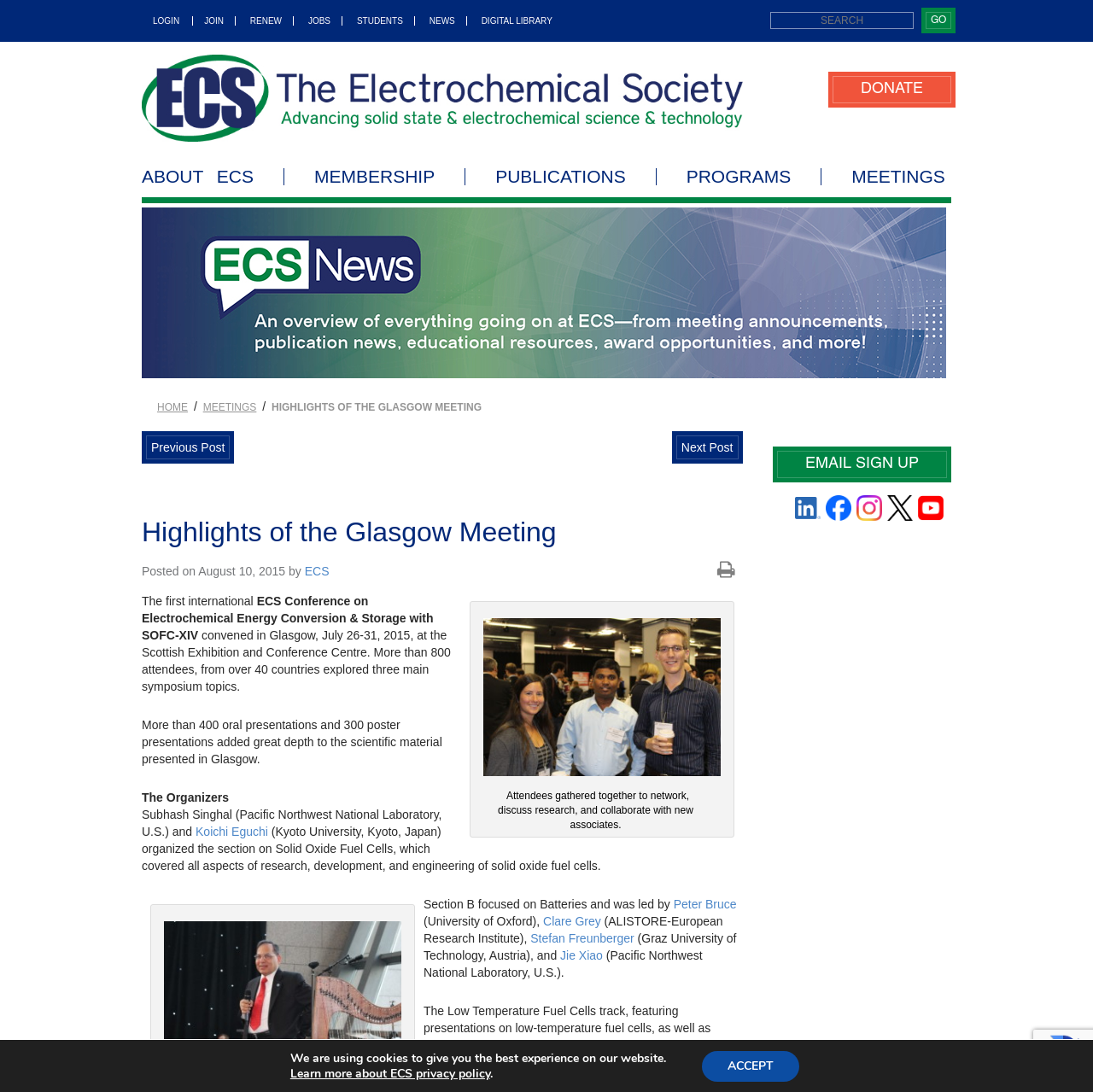Determine the bounding box for the UI element that matches this description: "DONATE".

[0.762, 0.07, 0.87, 0.095]